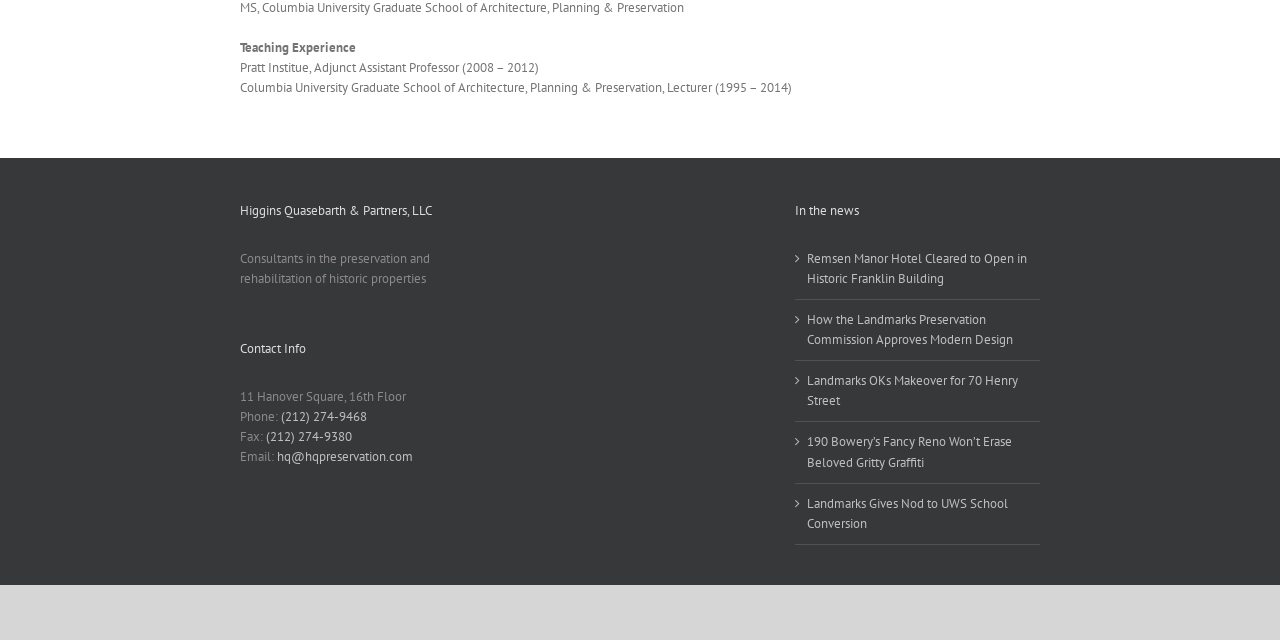Provide the bounding box coordinates in the format (top-left x, top-left y, bottom-right x, bottom-right y). All values are floating point numbers between 0 and 1. Determine the bounding box coordinate of the UI element described as: hq@hqpreservation.com

[0.216, 0.701, 0.323, 0.727]